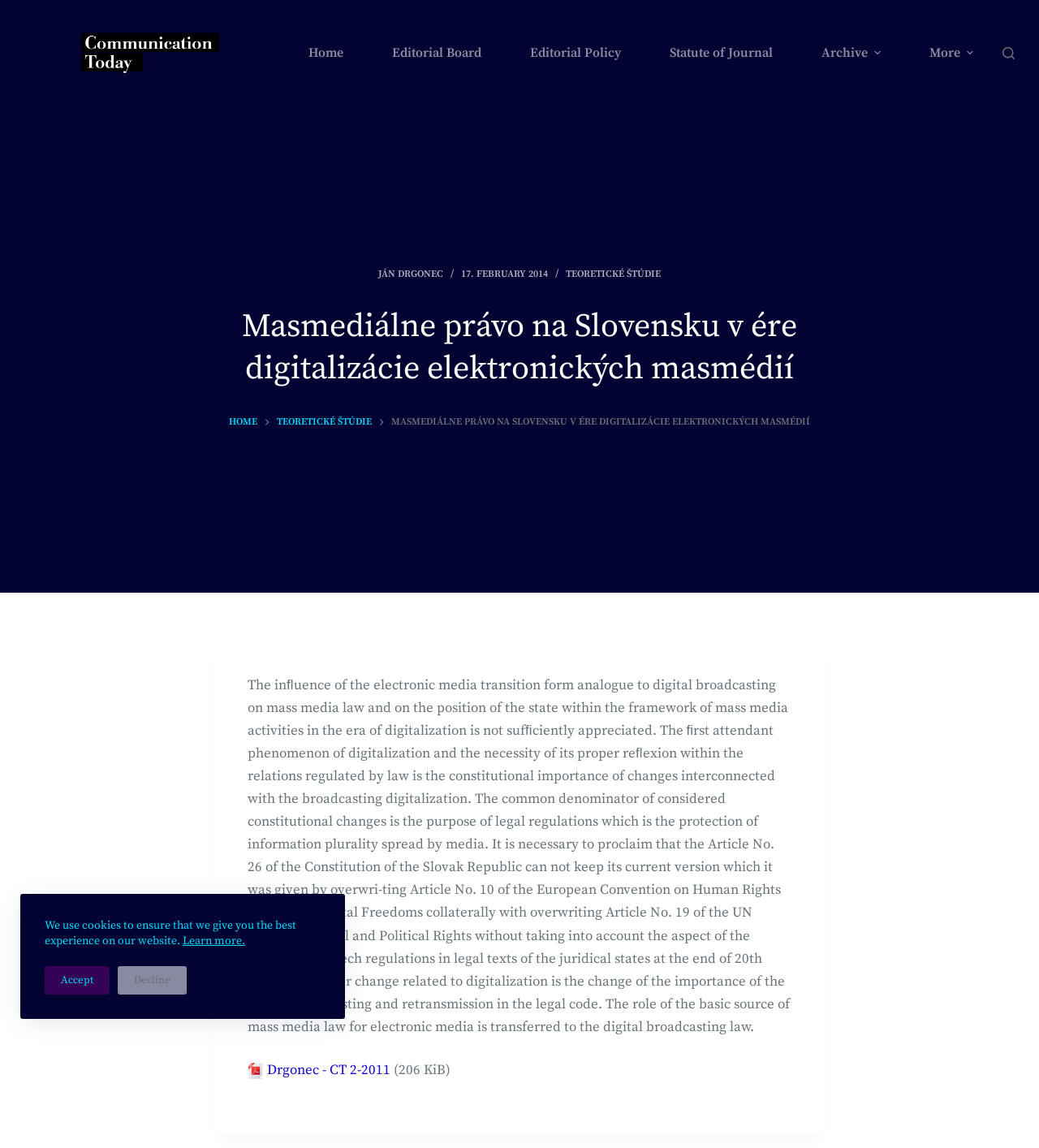Pinpoint the bounding box coordinates of the clickable element needed to complete the instruction: "Read the article by JÁN DRGONEC". The coordinates should be provided as four float numbers between 0 and 1: [left, top, right, bottom].

[0.364, 0.234, 0.427, 0.244]